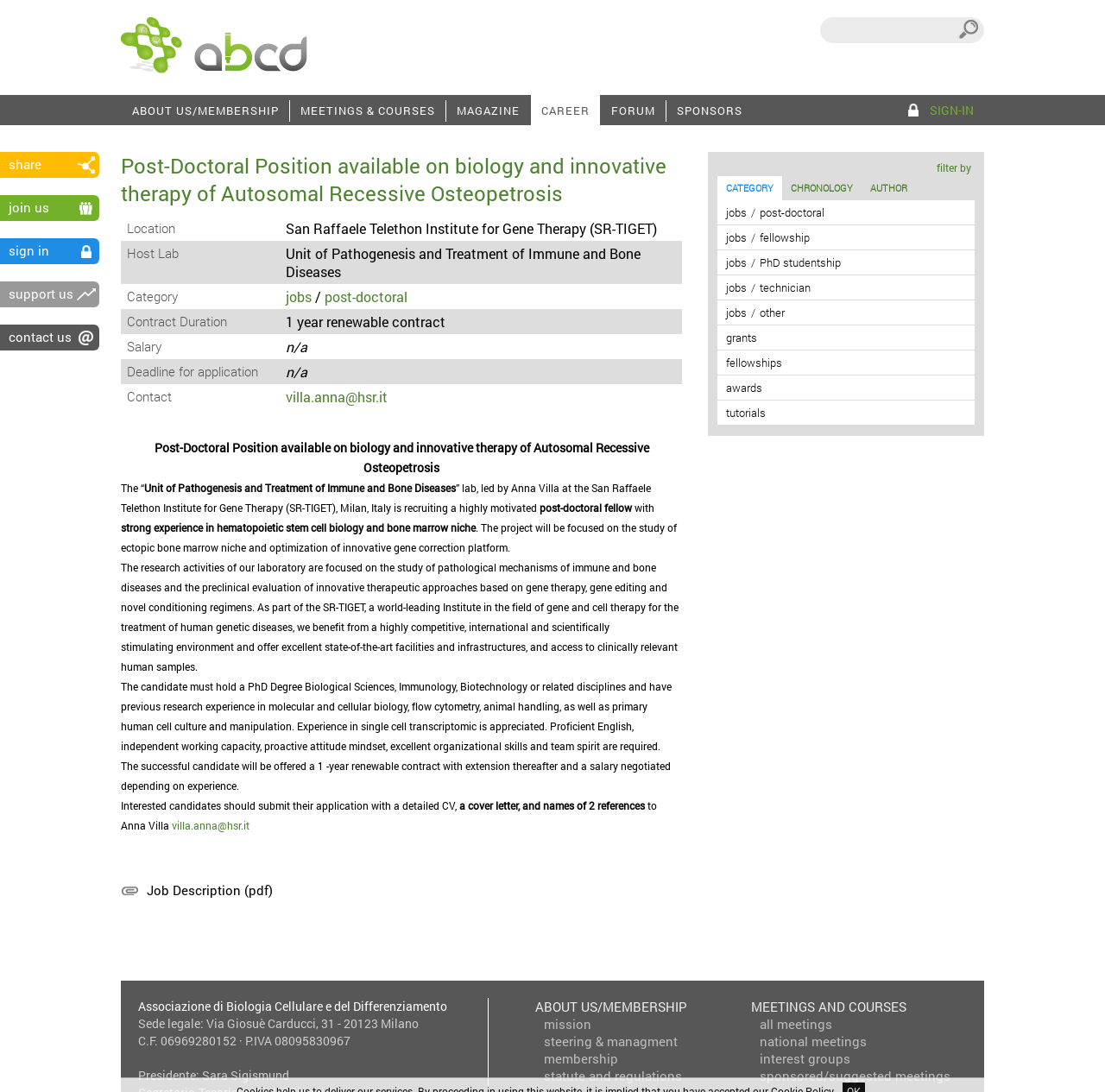Can you determine the bounding box coordinates of the area that needs to be clicked to fulfill the following instruction: "view job description"?

[0.133, 0.807, 0.247, 0.823]